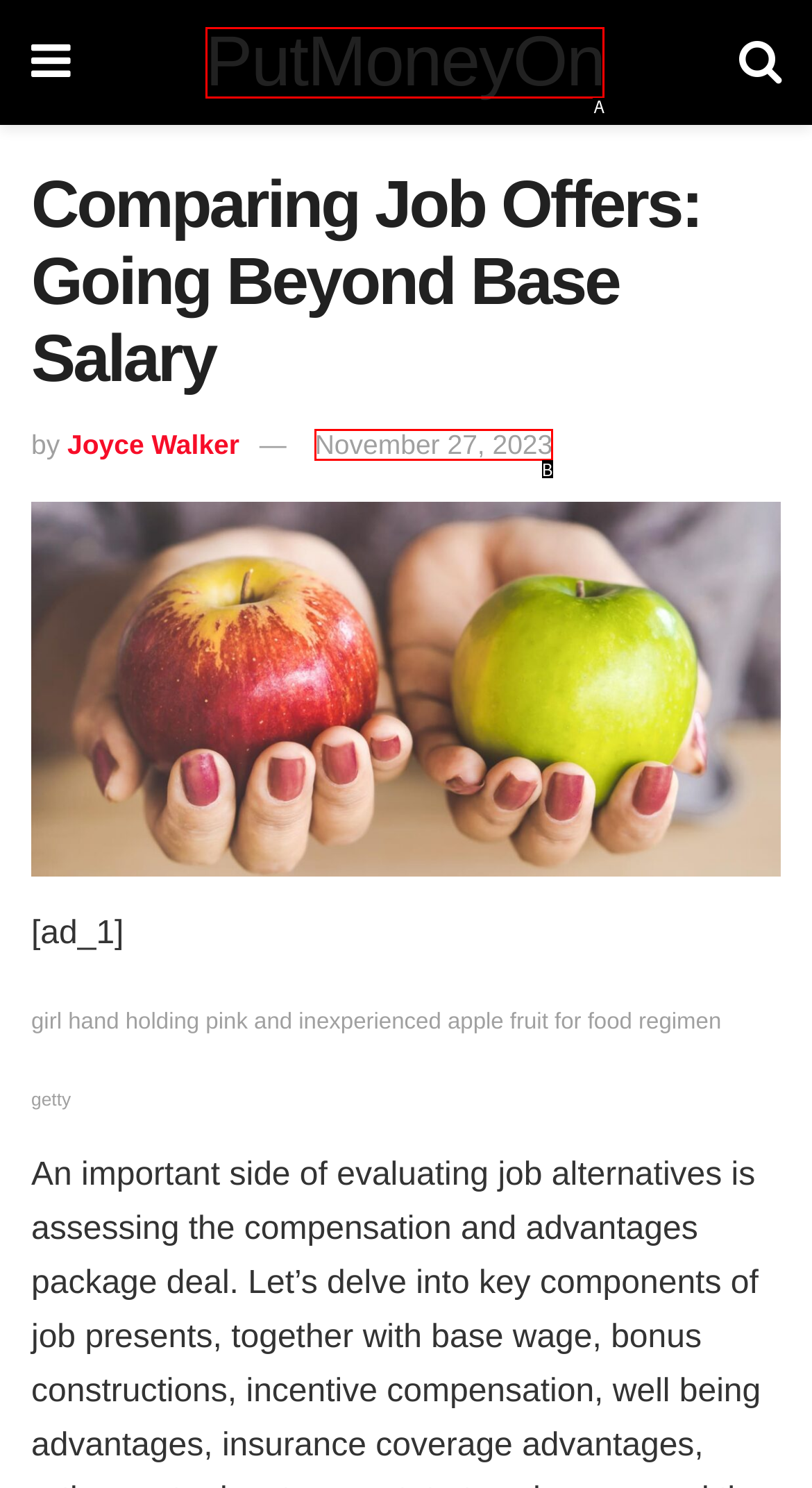Select the letter that corresponds to the description: November 27, 2023. Provide your answer using the option's letter.

B